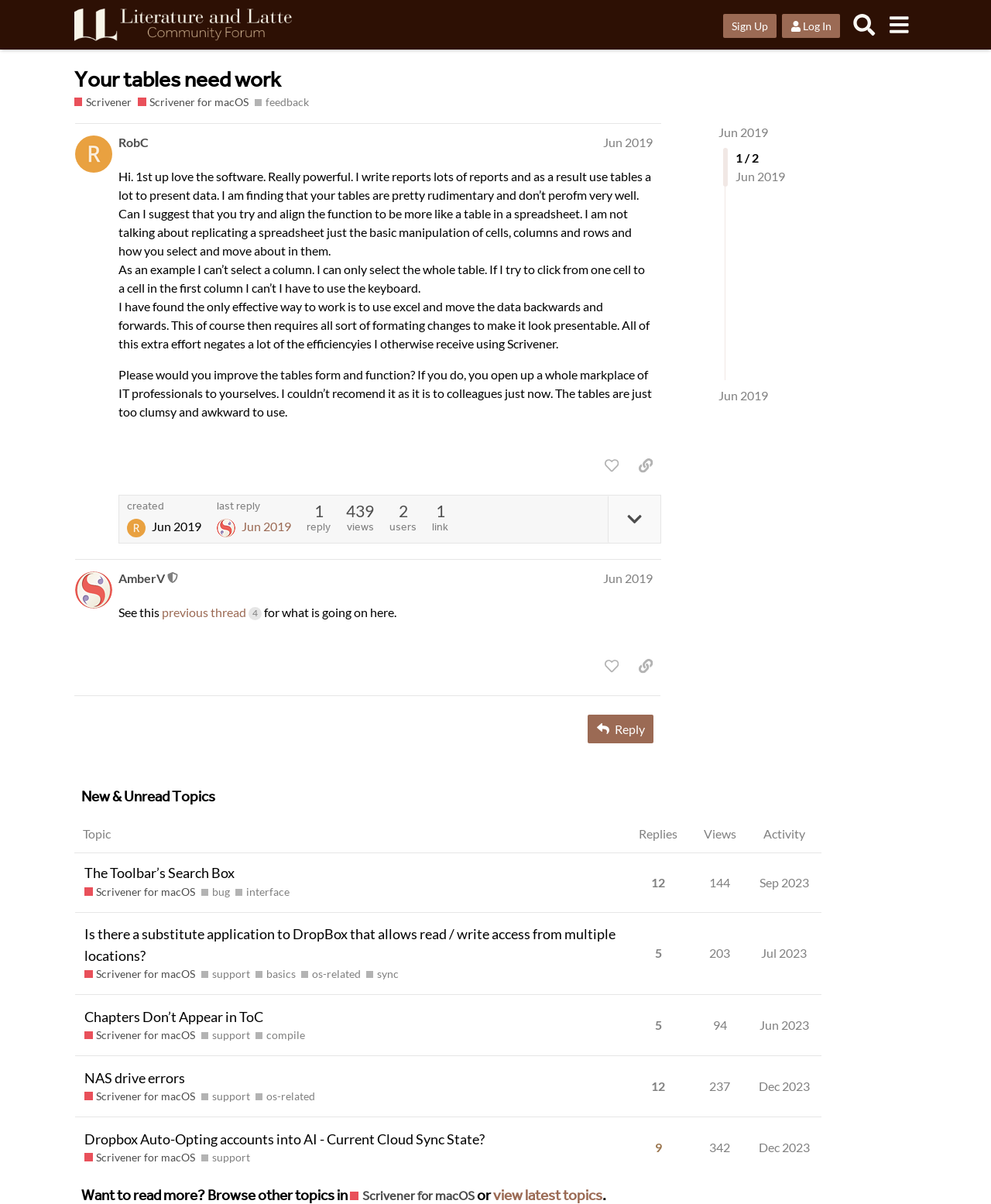Please provide the bounding box coordinates for the element that needs to be clicked to perform the instruction: "Reply". The coordinates must consist of four float numbers between 0 and 1, formatted as [left, top, right, bottom].

[0.593, 0.593, 0.659, 0.617]